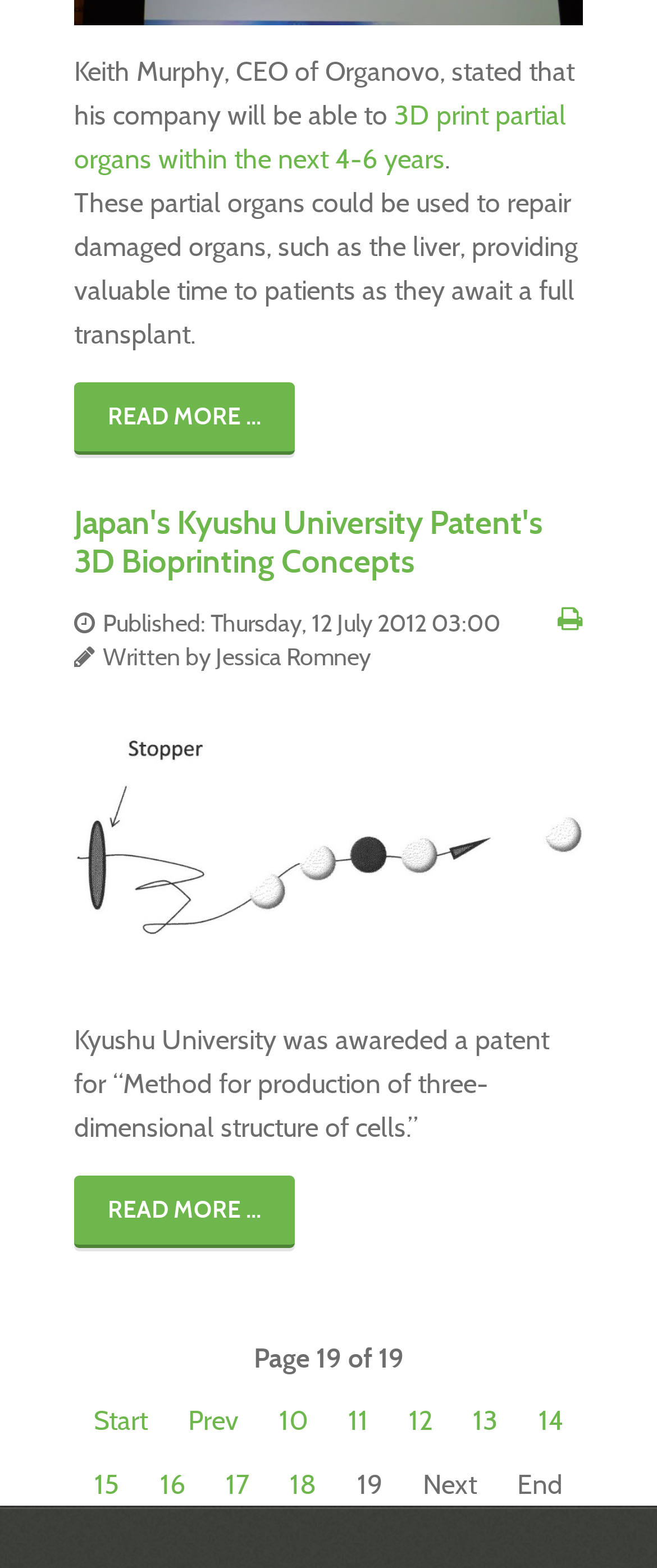Could you highlight the region that needs to be clicked to execute the instruction: "Read more about 3D printing partial organs"?

[0.113, 0.244, 0.449, 0.29]